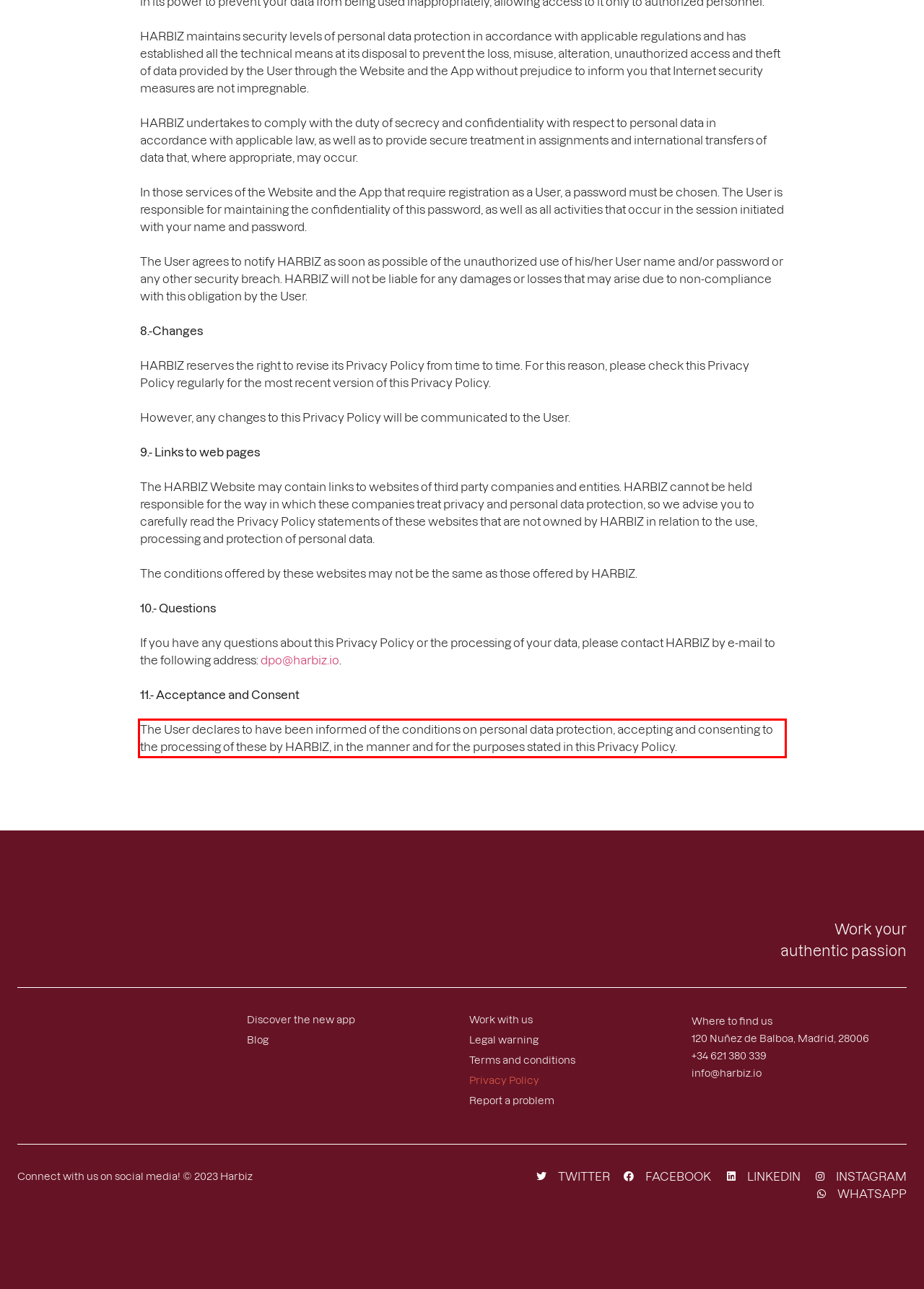Look at the provided screenshot of the webpage and perform OCR on the text within the red bounding box.

The User declares to have been informed of the conditions on personal data protection, accepting and consenting to the processing of these by HARBIZ, in the manner and for the purposes stated in this Privacy Policy.